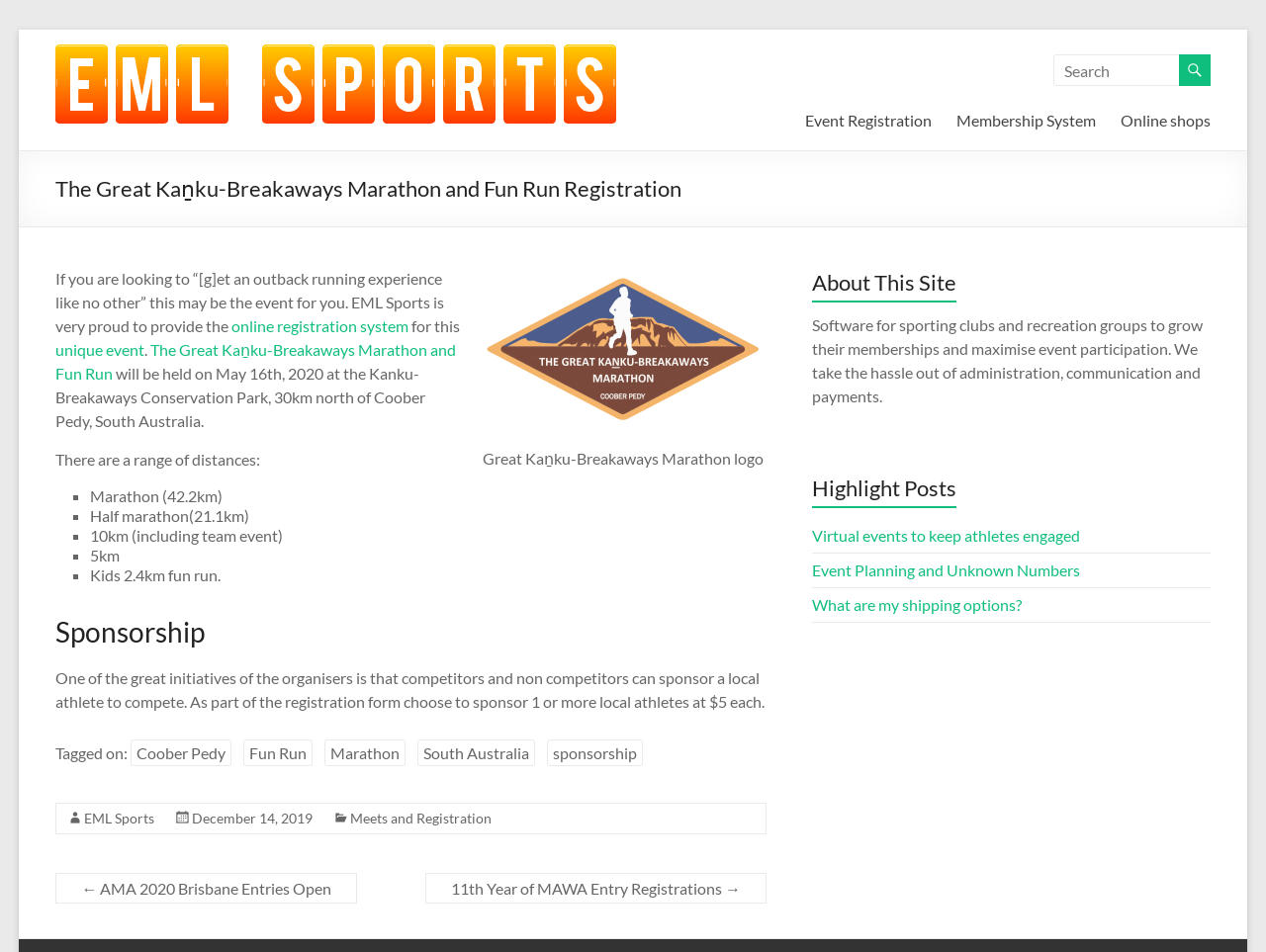Determine the bounding box coordinates of the section to be clicked to follow the instruction: "Sponsor a local athlete". The coordinates should be given as four float numbers between 0 and 1, formatted as [left, top, right, bottom].

[0.044, 0.702, 0.604, 0.747]